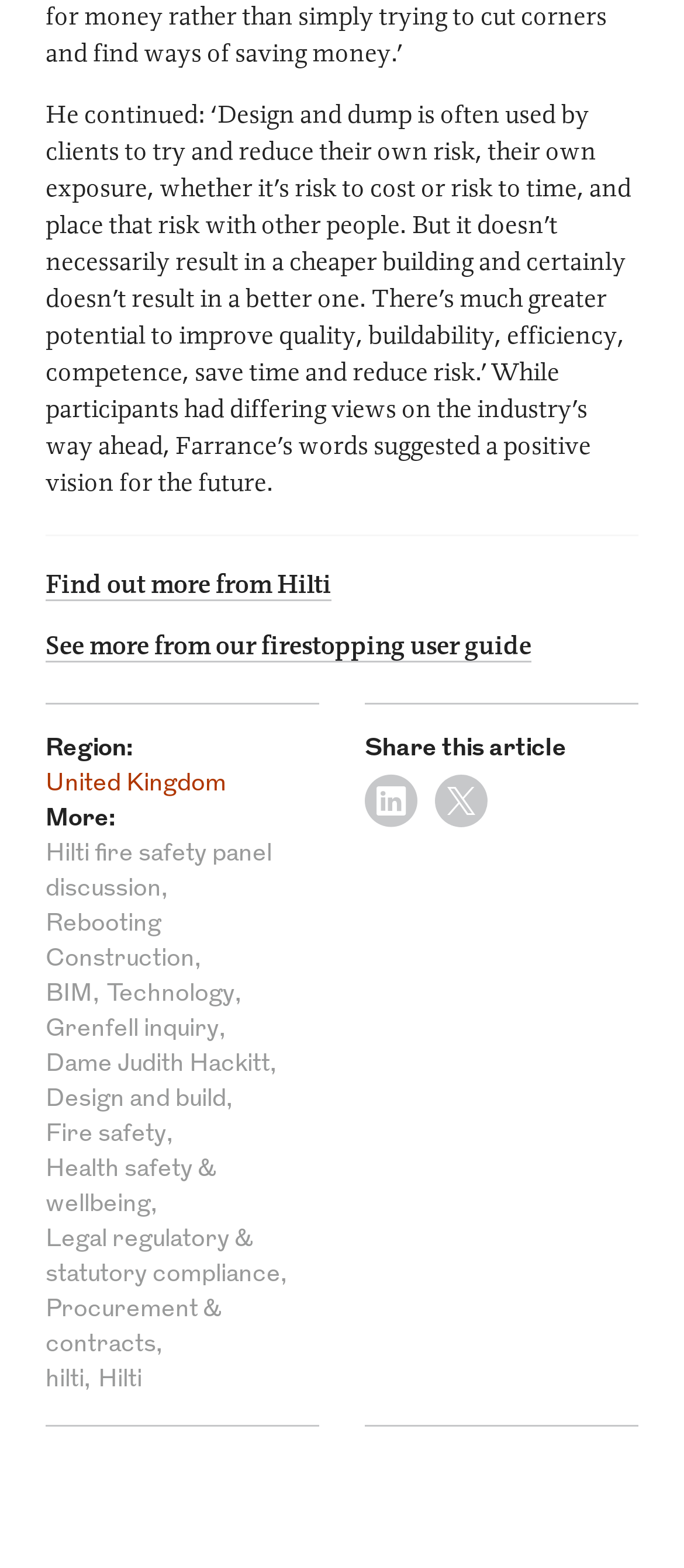Show me the bounding box coordinates of the clickable region to achieve the task as per the instruction: "Find out more from Hilti".

[0.067, 0.365, 0.485, 0.383]